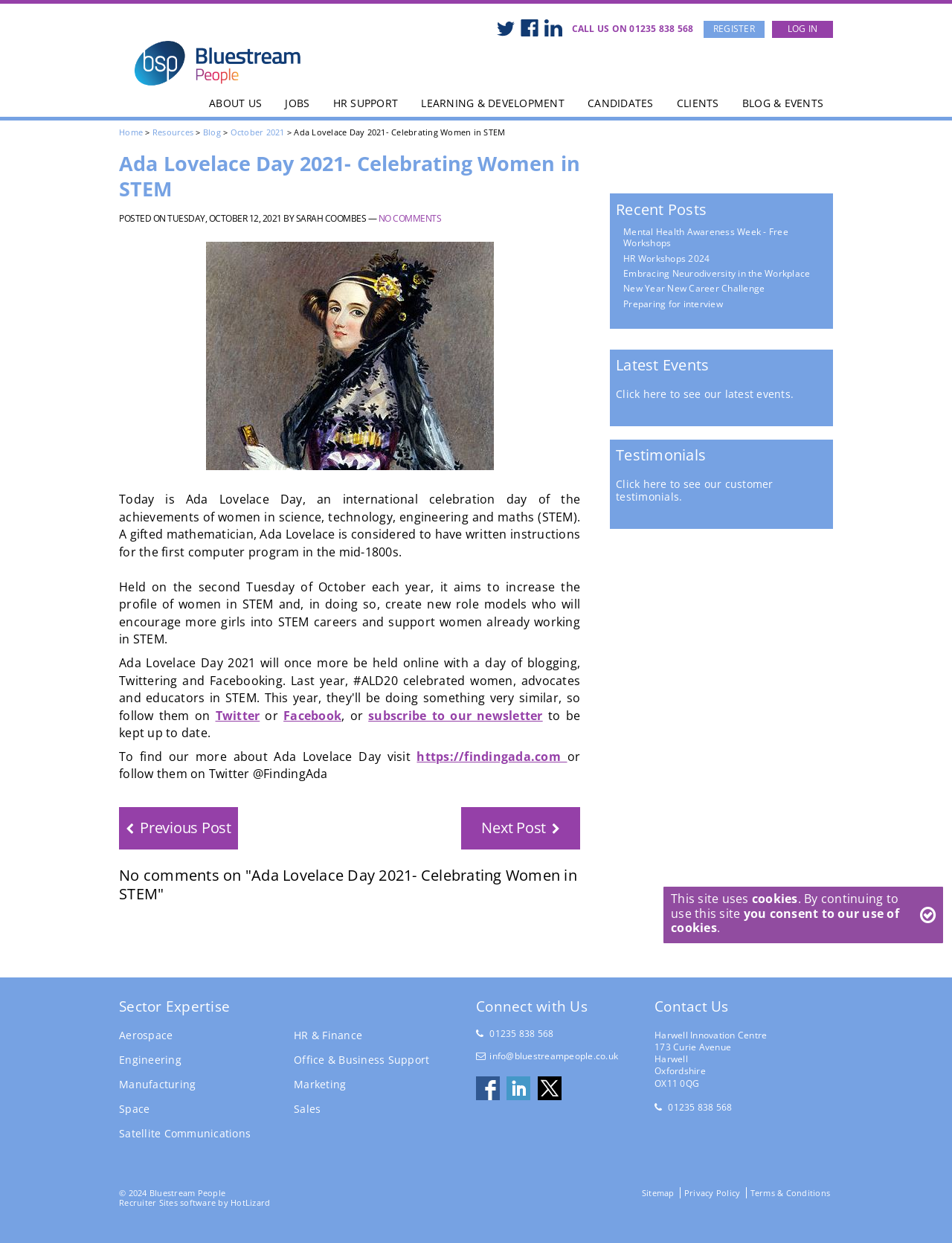How can I find out more about Ada Lovelace Day?
Look at the image and construct a detailed response to the question.

I found the answer by reading the paragraph that starts with 'To find our more about Ada Lovelace Day visit...' which provides a link to findingada.com, indicating that it's a resource to learn more about Ada Lovelace Day.